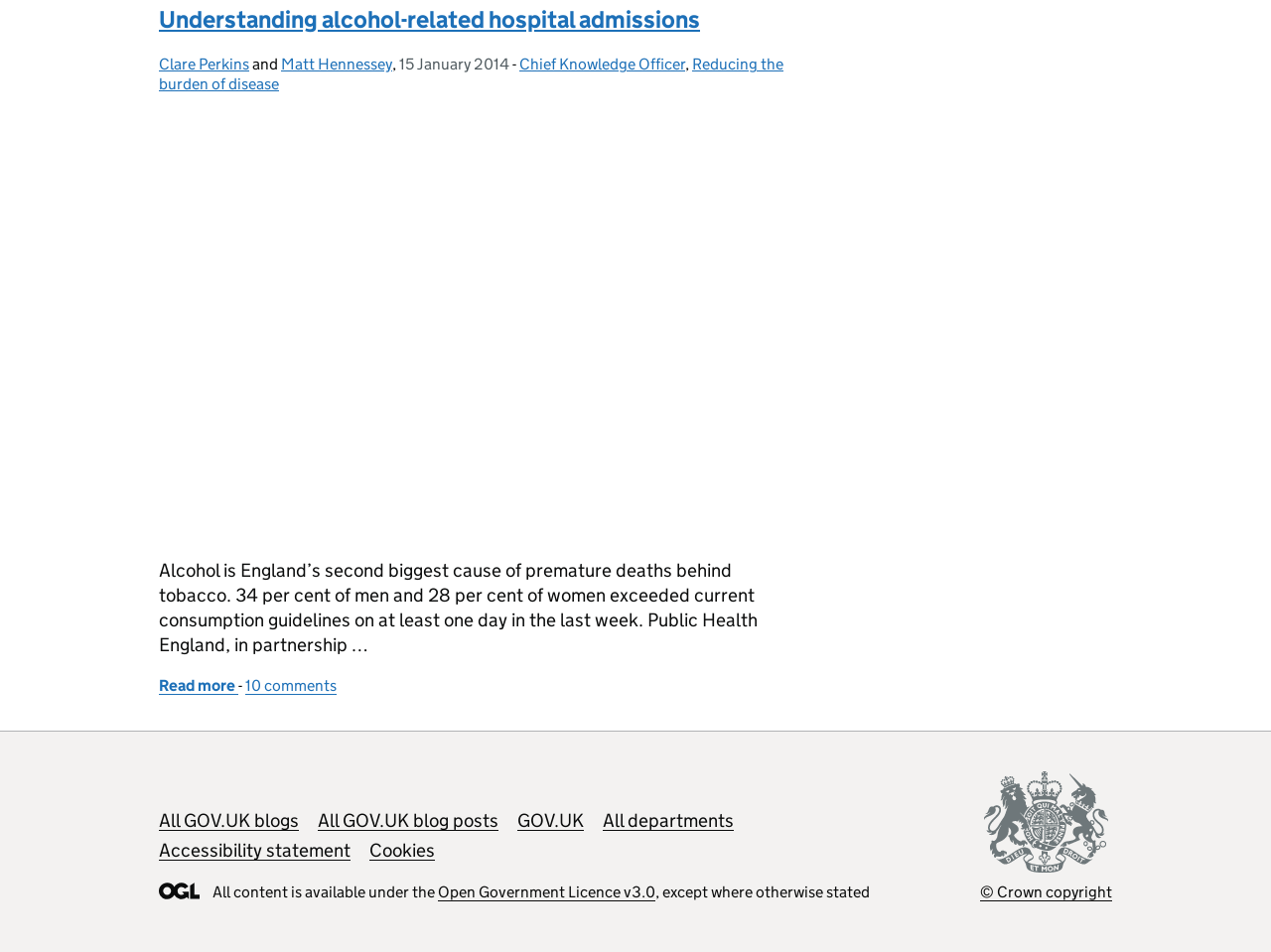Mark the bounding box of the element that matches the following description: "aria-label="pinterest"".

None